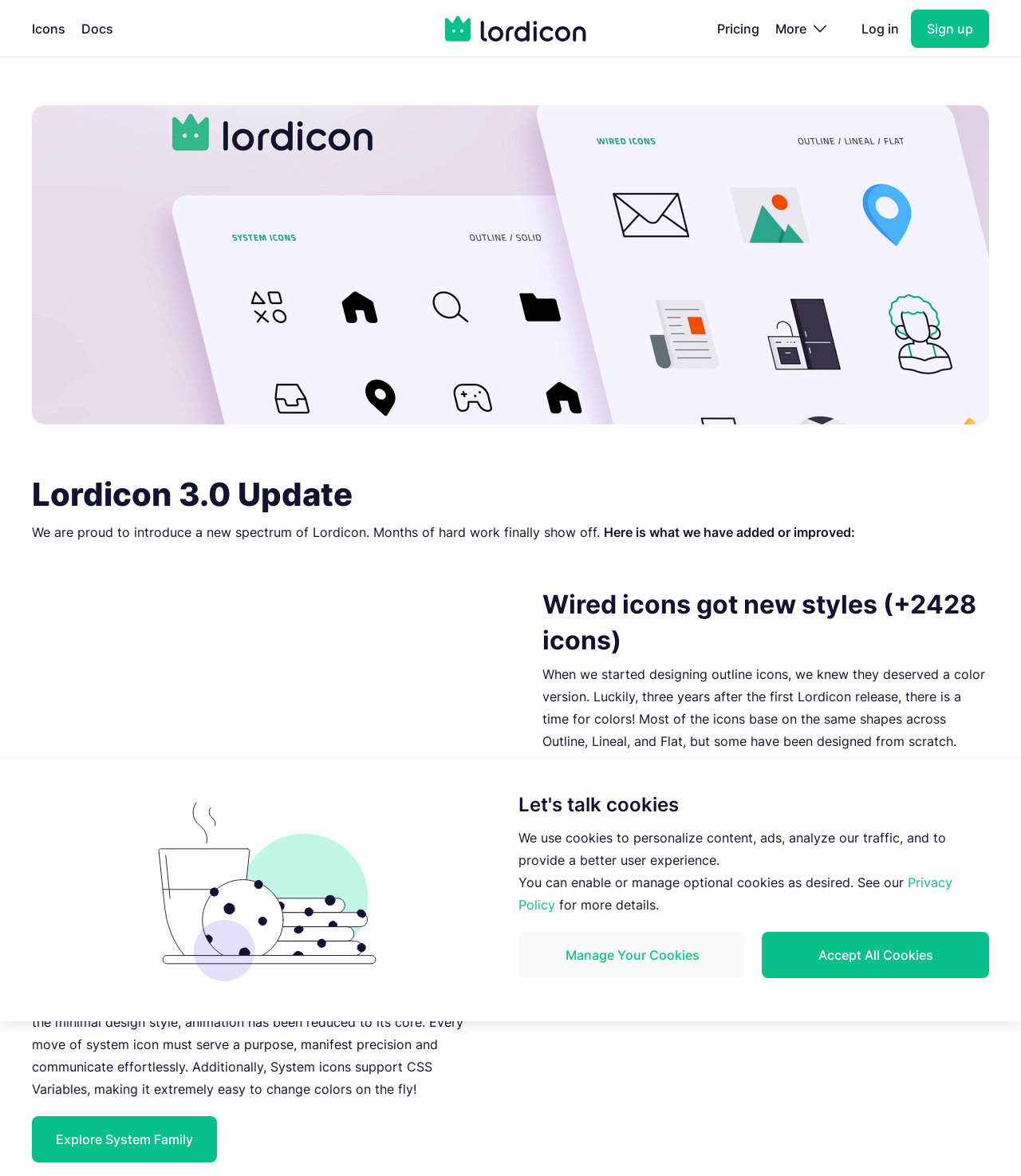Find and indicate the bounding box coordinates of the region you should select to follow the given instruction: "Click on the Icons link".

[0.031, 0.0, 0.064, 0.049]